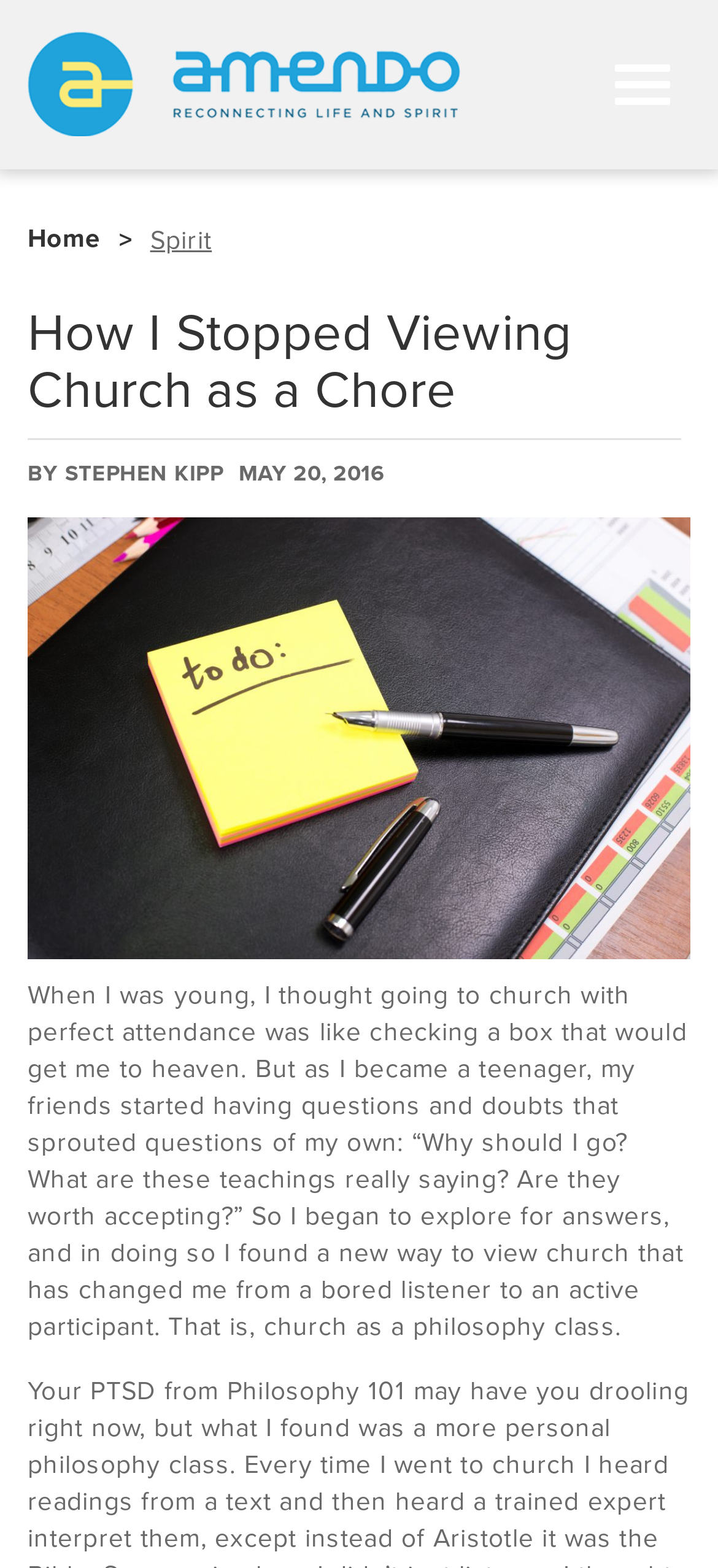Provide a thorough description of the webpage you see.

The webpage is an article titled "How I Stopped Viewing Church as a Chore" on the Amendo website. At the top left corner, there is a link to the Amendo homepage, accompanied by a navigation button on the right side. Below these elements, there is a header section with links to "Home" and "Spirit" on the left, and the article title "How I Stopped Viewing Church as a Chore" in the center. 

The author's name, "STEPHEN KIPP", is displayed next to the "BY" label, followed by the publication date "MAY 20, 2016". An image titled "To Do List" takes up most of the width of the page, situated below the header section. 

The main content of the article is a lengthy paragraph that starts with the sentence "When I was young, I thought going to church with perfect attendance was like checking a box that would get me to heaven." The text describes the author's journey from viewing church as a chore to finding a new way to engage with it.